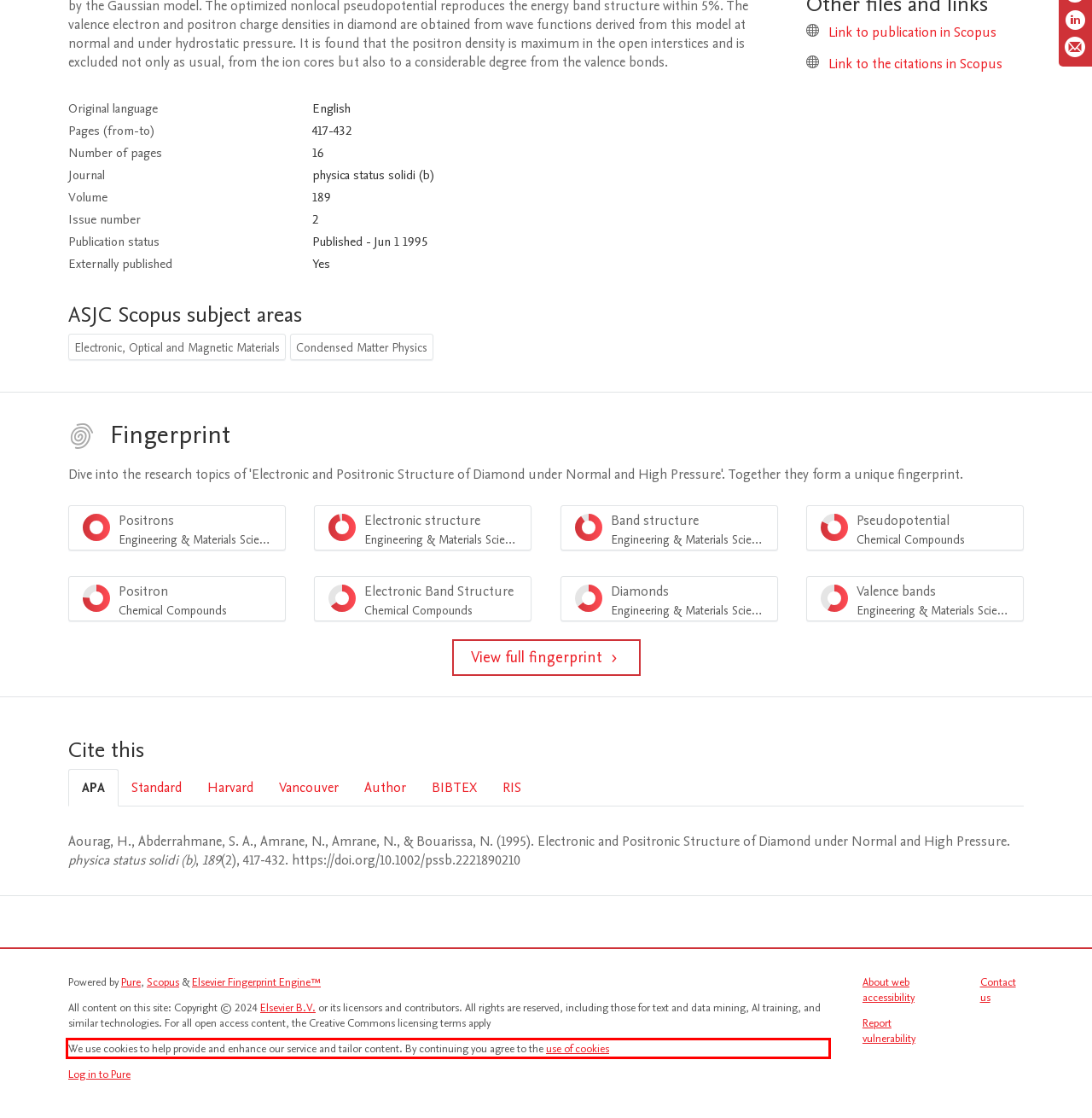In the given screenshot, locate the red bounding box and extract the text content from within it.

We use cookies to help provide and enhance our service and tailor content. By continuing you agree to the use of cookies